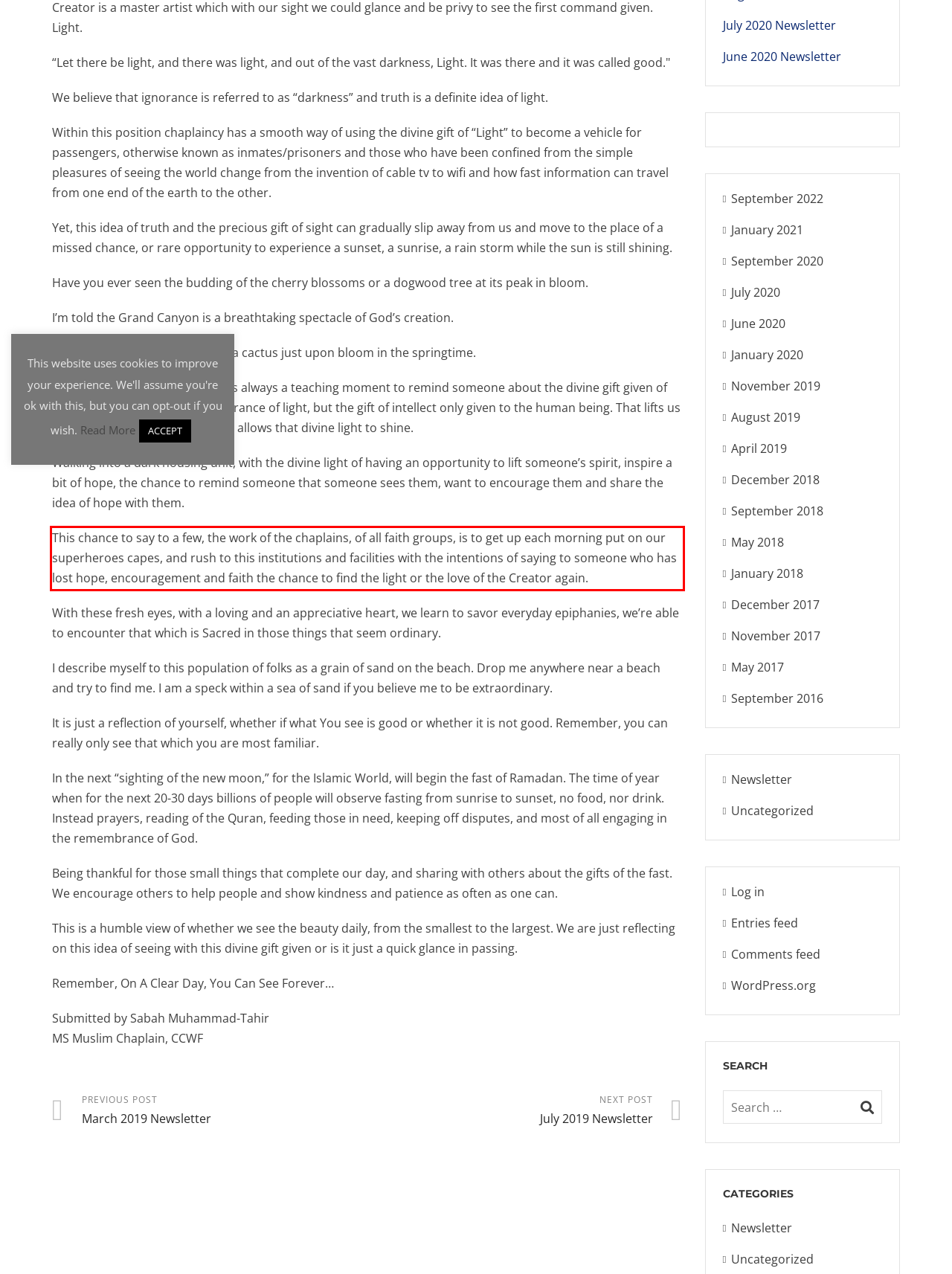Observe the screenshot of the webpage, locate the red bounding box, and extract the text content within it.

This chance to say to a few, the work of the chaplains, of all faith groups, is to get up each morning put on our superheroes capes, and rush to this institutions and facilities with the intentions of saying to someone who has lost hope, encouragement and faith the chance to find the light or the love of the Creator again.